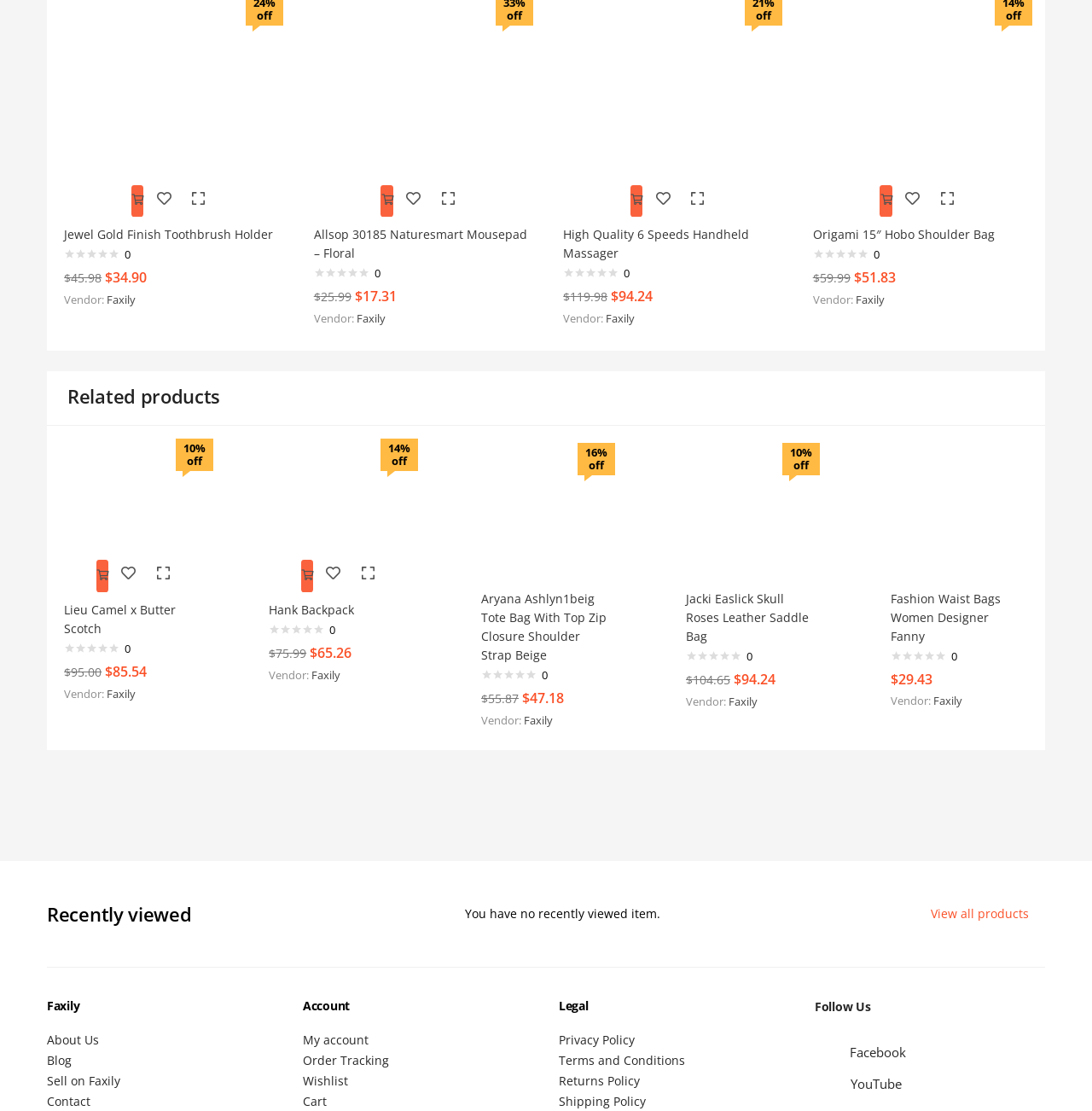Specify the bounding box coordinates of the element's region that should be clicked to achieve the following instruction: "View the 'FINANCE' category". The bounding box coordinates consist of four float numbers between 0 and 1, in the format [left, top, right, bottom].

None